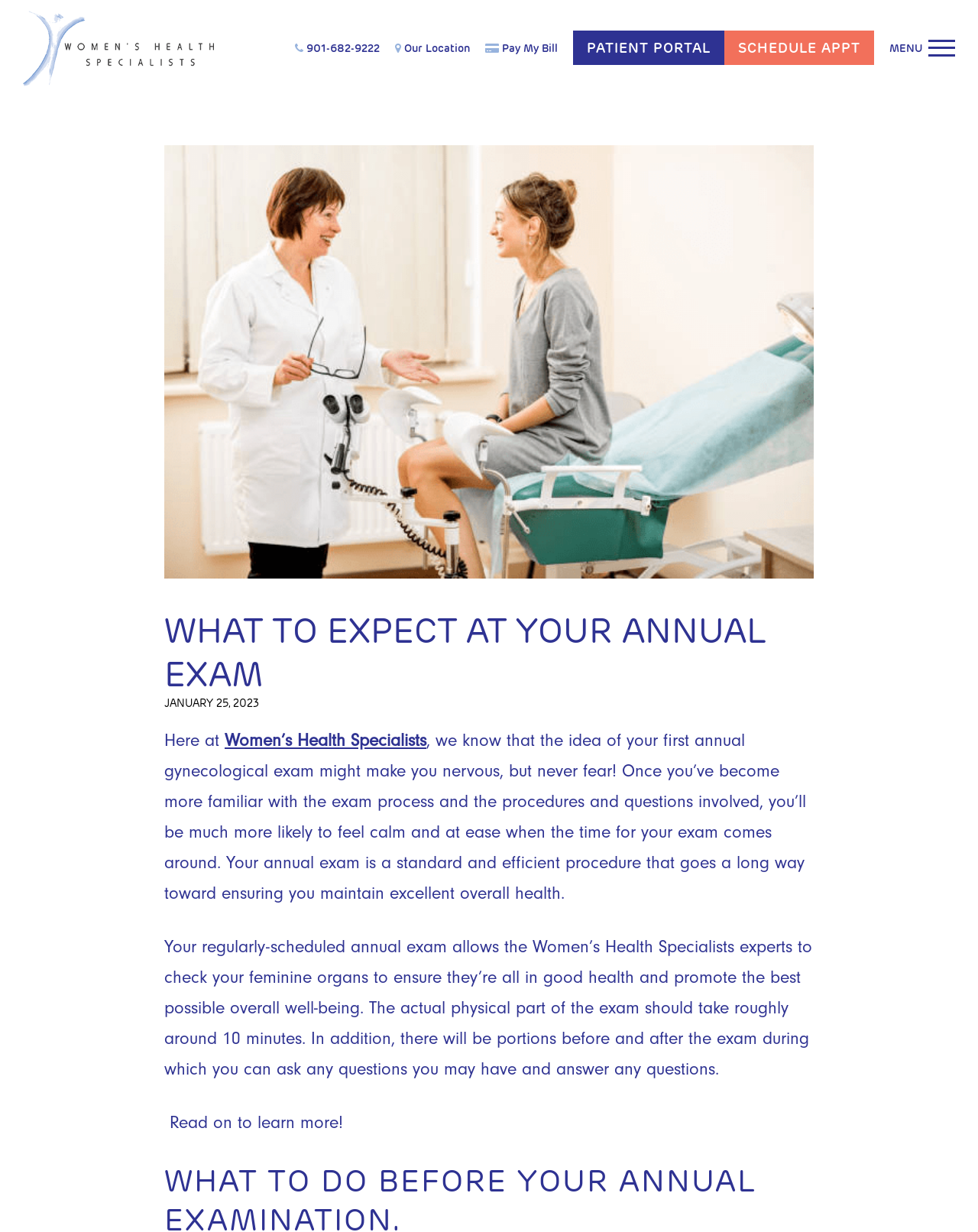Provide the bounding box coordinates for the UI element that is described as: "901-682-9222".

[0.302, 0.033, 0.388, 0.044]